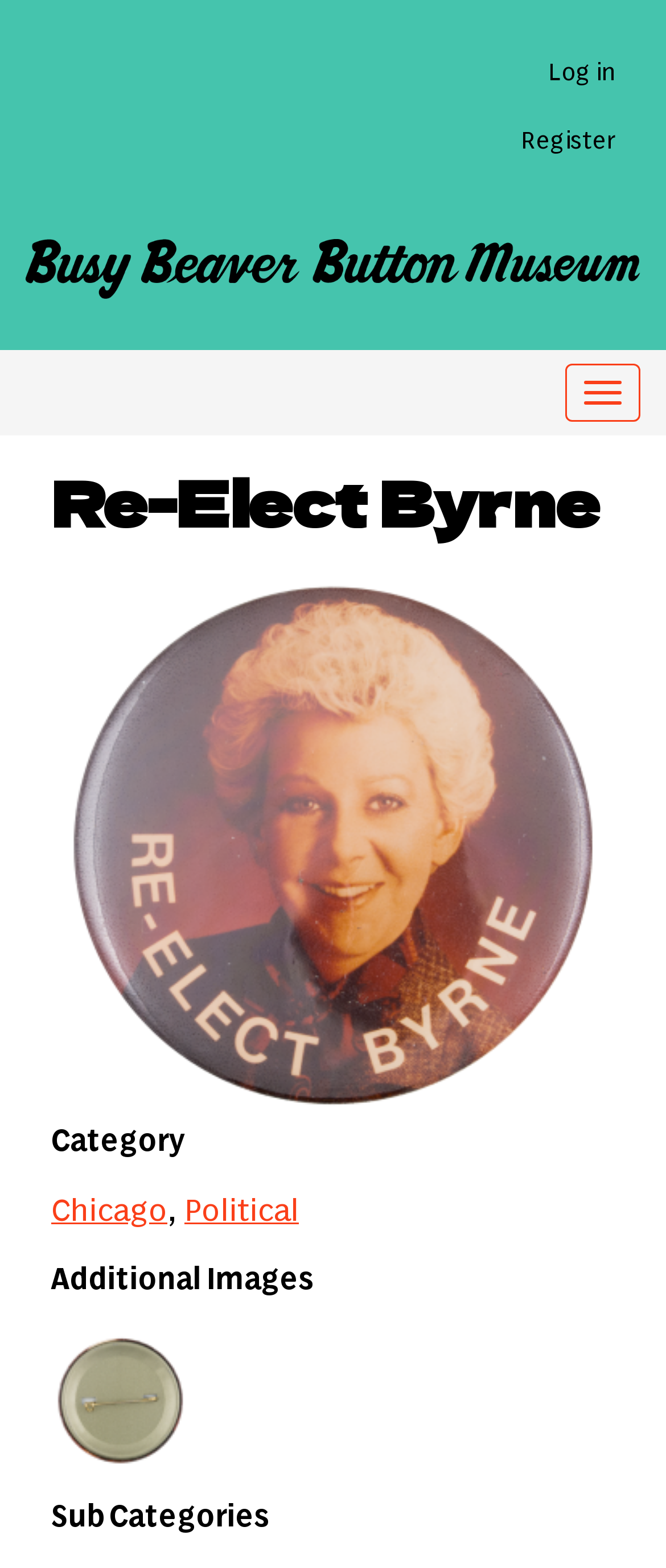Highlight the bounding box coordinates of the region I should click on to meet the following instruction: "Log in to the website".

[0.744, 0.025, 0.962, 0.068]